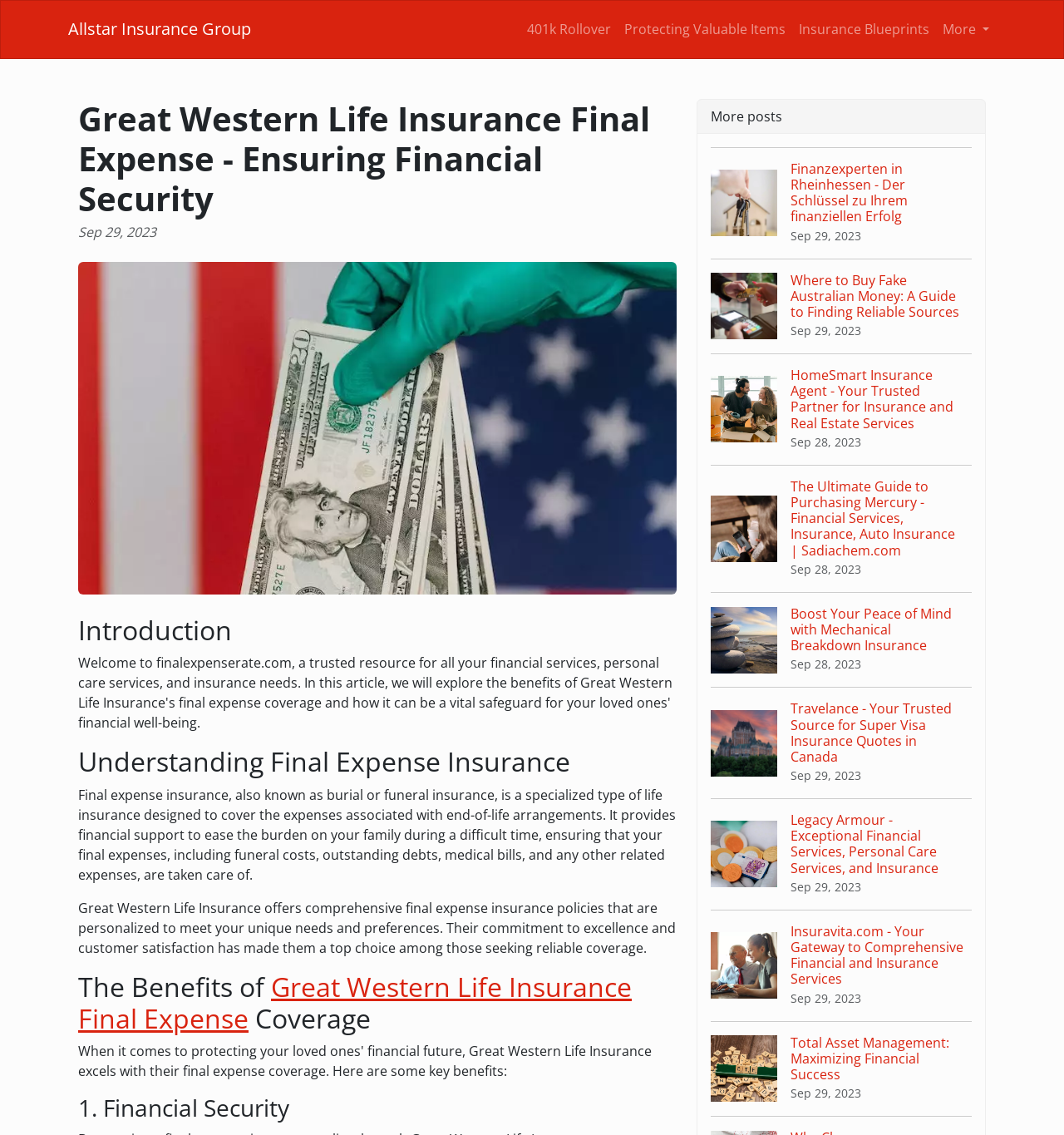What is the date mentioned in the webpage?
Using the information presented in the image, please offer a detailed response to the question.

The date 'Sep 29, 2023' is mentioned multiple times on the webpage, specifically in the 'More' section and in the text 'Sep 29, 2023' under the heading 'Great Western Life Insurance Final Expense - Ensuring Financial Security'.